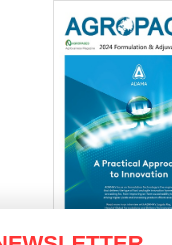Provide a comprehensive description of the image.

The image showcases the cover of the "AGROPAC" magazine, specifically highlighting the issue titled "2024 Formulation & Adjuvant Technology." The design features a vibrant blue background with white and green graphical elements that suggest a modern and innovative approach to agricultural practices. Prominently displayed is the tagline "A Practical Approach to Innovation," indicating a focus on advancement in formulation and adjuvant technologies within the agricultural sector. The overall aesthetic reflects a commitment to providing valuable insights and information relevant to professionals in the industry. Below the magazine cover is a section labeled "NEWSLETTER," suggesting opportunities for readers to subscribe for updates related to agricultural news and advancements.